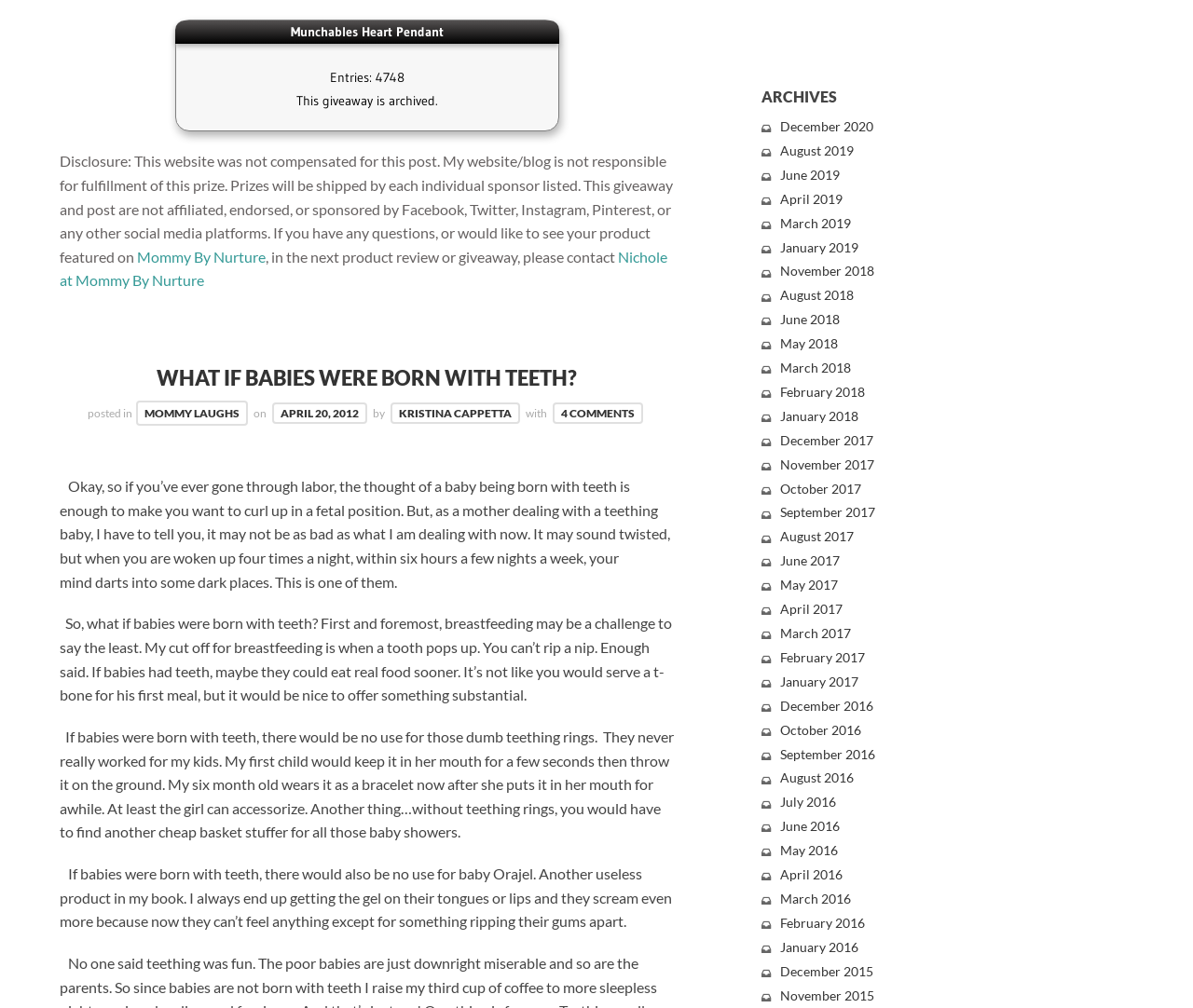What is the name of the giveaway?
Please describe in detail the information shown in the image to answer the question.

The name of the giveaway is mentioned at the top of the webpage as 'Munchables Heart Pendant'.